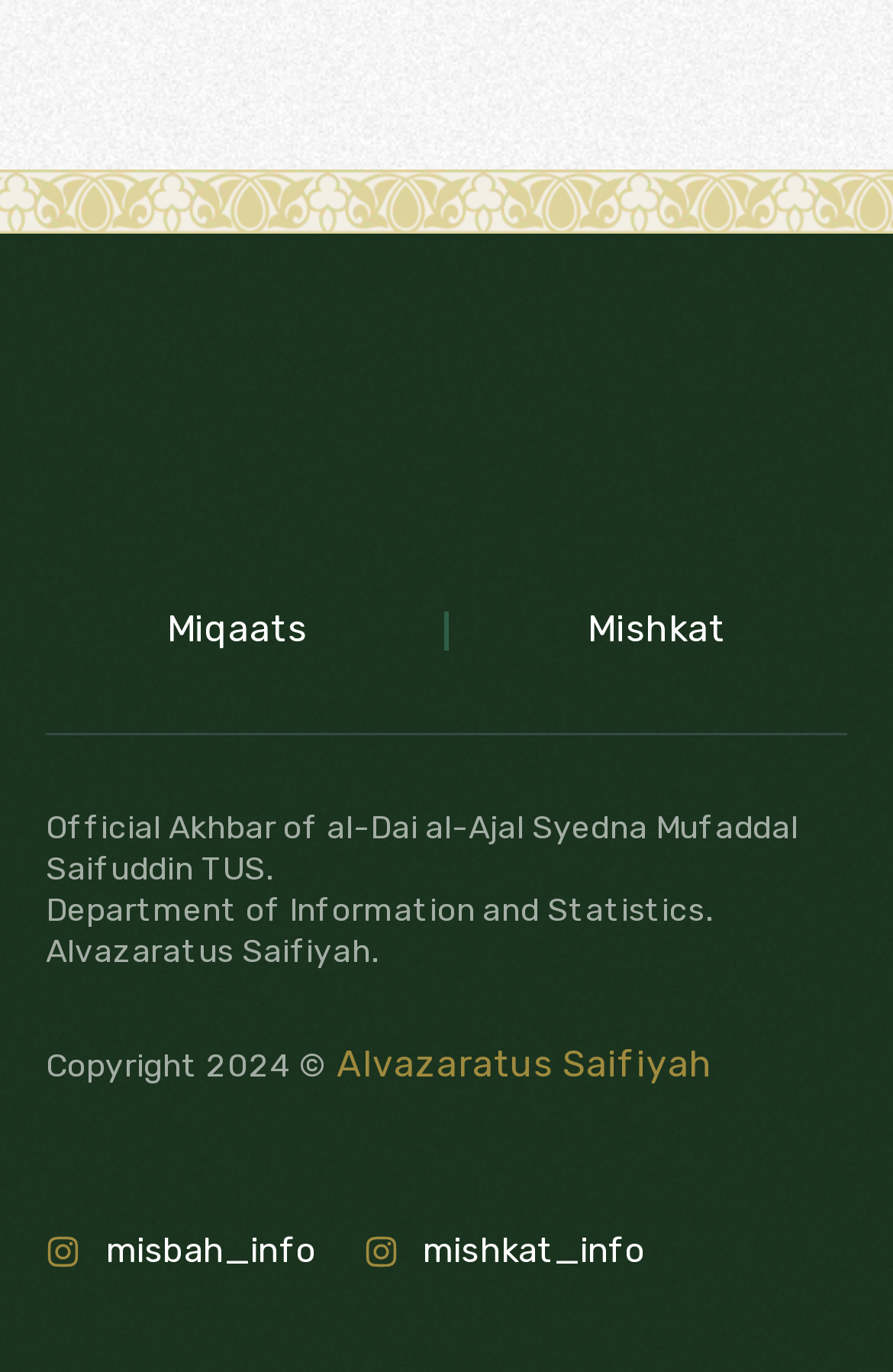What is the name of the official publication?
Please analyze the image and answer the question with as much detail as possible.

The question can be answered by looking at the StaticText element with the text 'Official Akhbar of al-Dai al-Ajal Syedna Mufaddal Saifuddin TUS.' which indicates that 'Akhbar' is the name of the official publication.